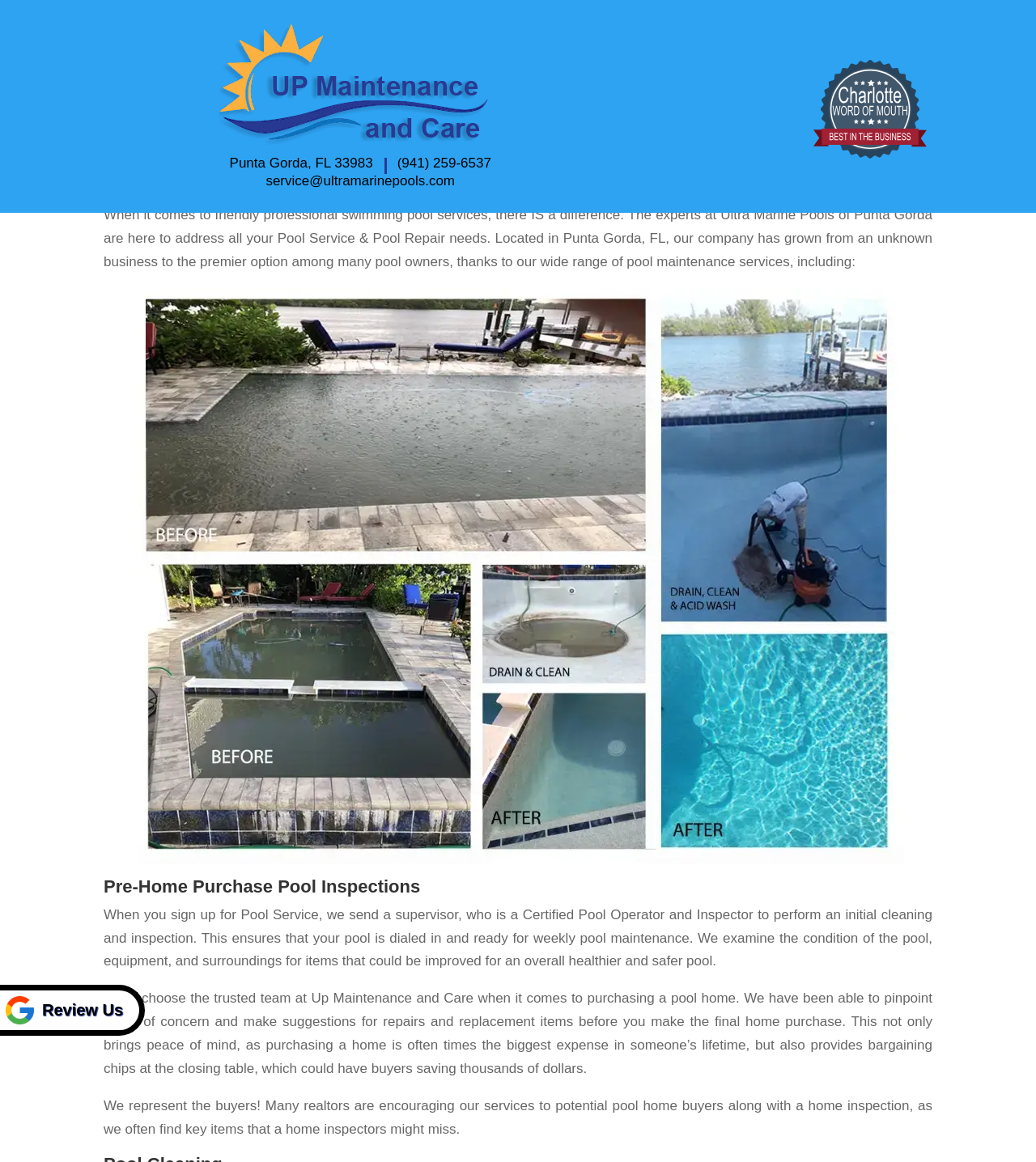Answer the question in one word or a short phrase:
What is the benefit of their pool inspection service?

Bargaining chips at the closing table